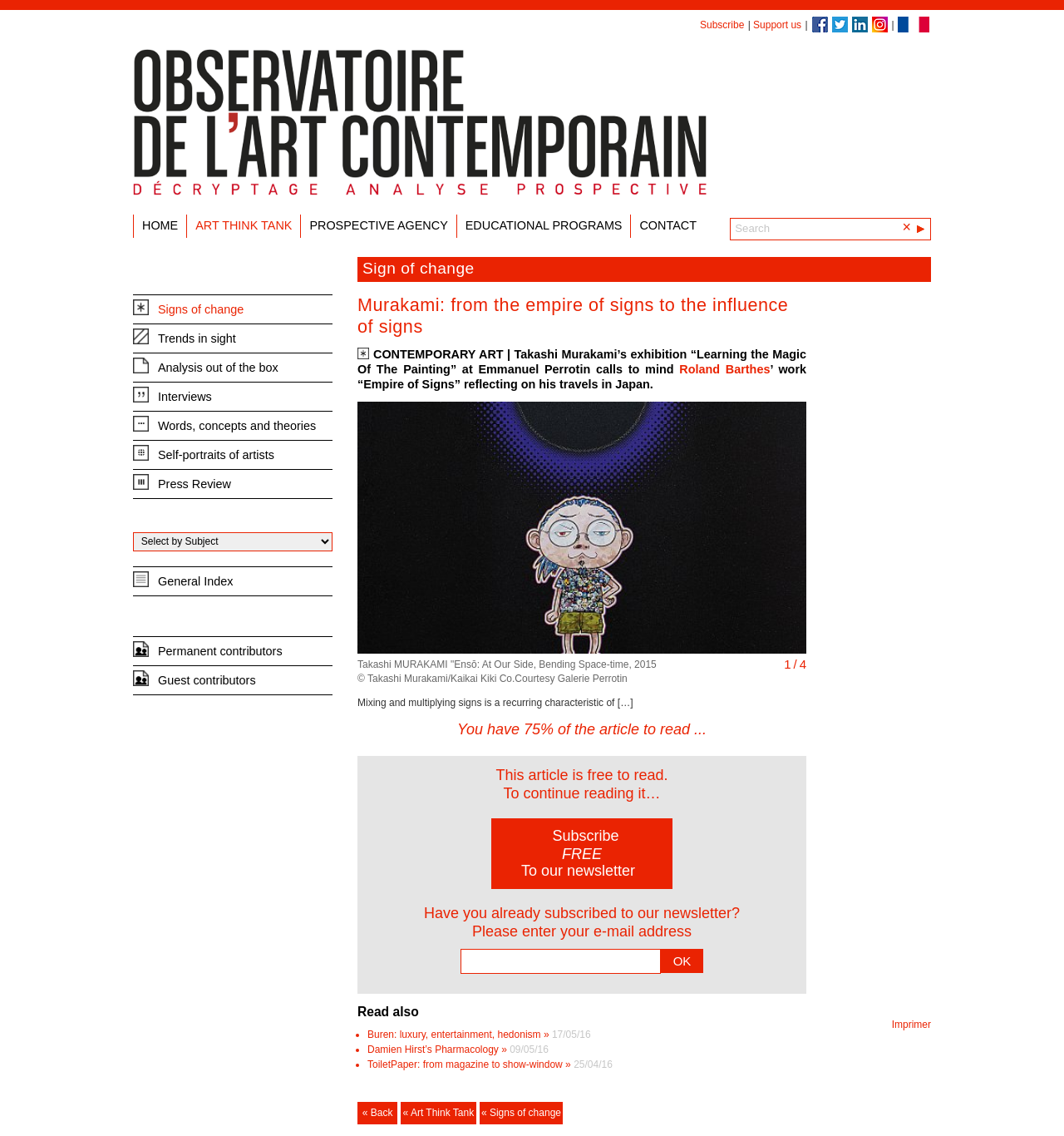What is the name of the newsletter mentioned in the article?
Kindly offer a detailed explanation using the data available in the image.

The article does not mention a specific newsletter, but it invites readers to subscribe to a newsletter to continue reading the article.